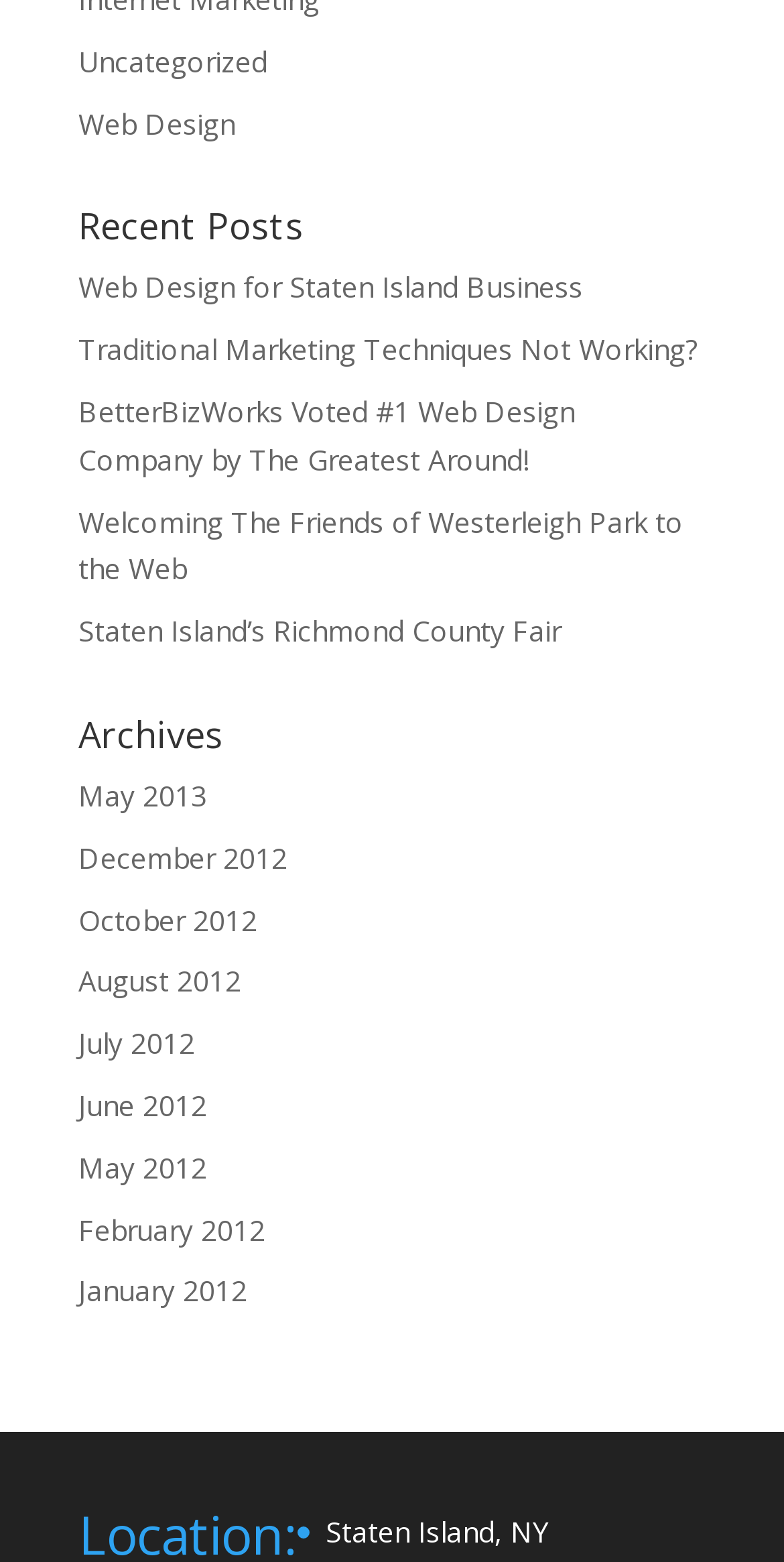Extract the bounding box coordinates for the UI element described as: "August 2012".

[0.1, 0.616, 0.308, 0.64]